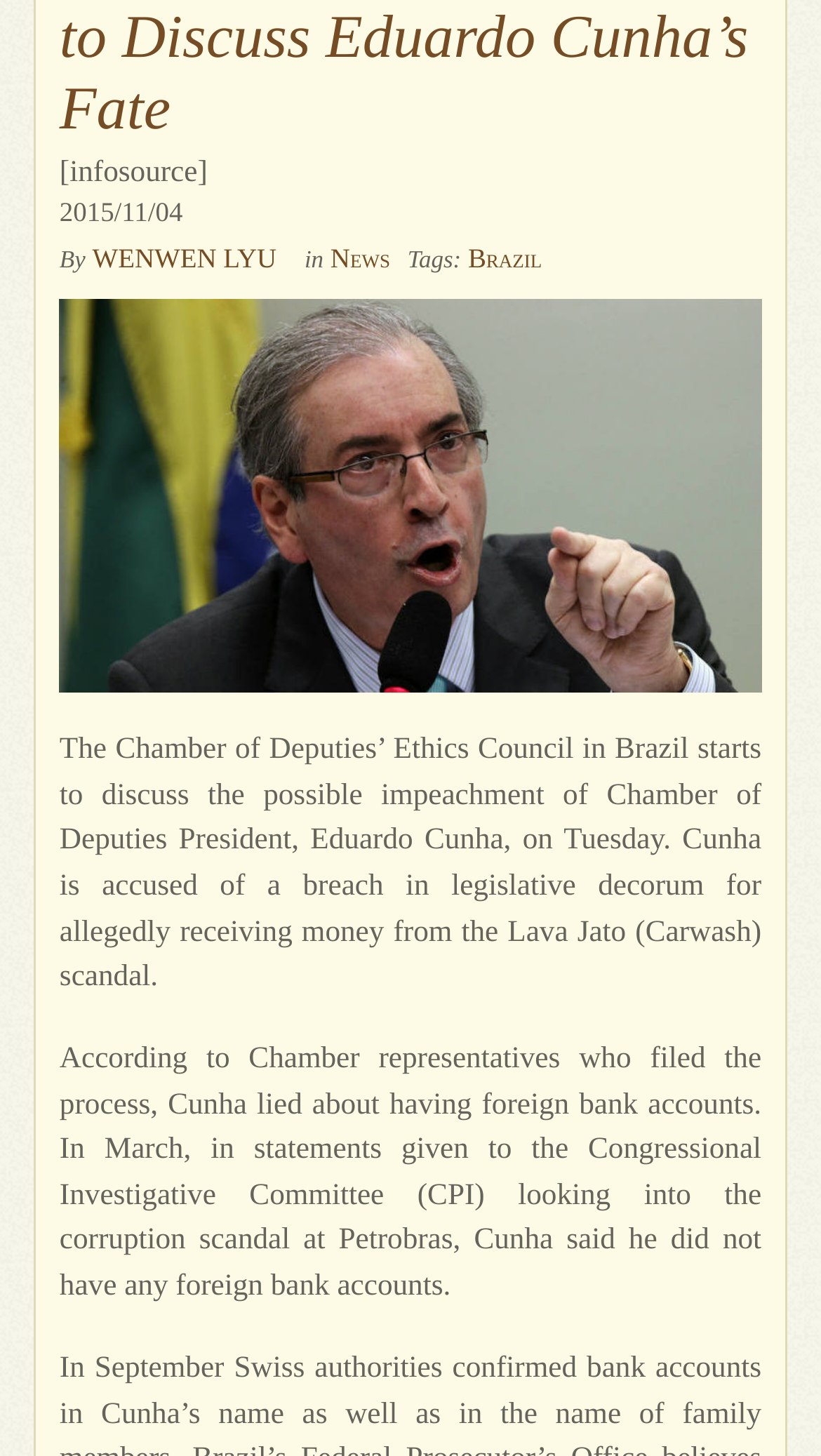Provide the bounding box for the UI element matching this description: "alt="size_810_16_9_cunha-cpi"".

[0.073, 0.205, 0.927, 0.476]